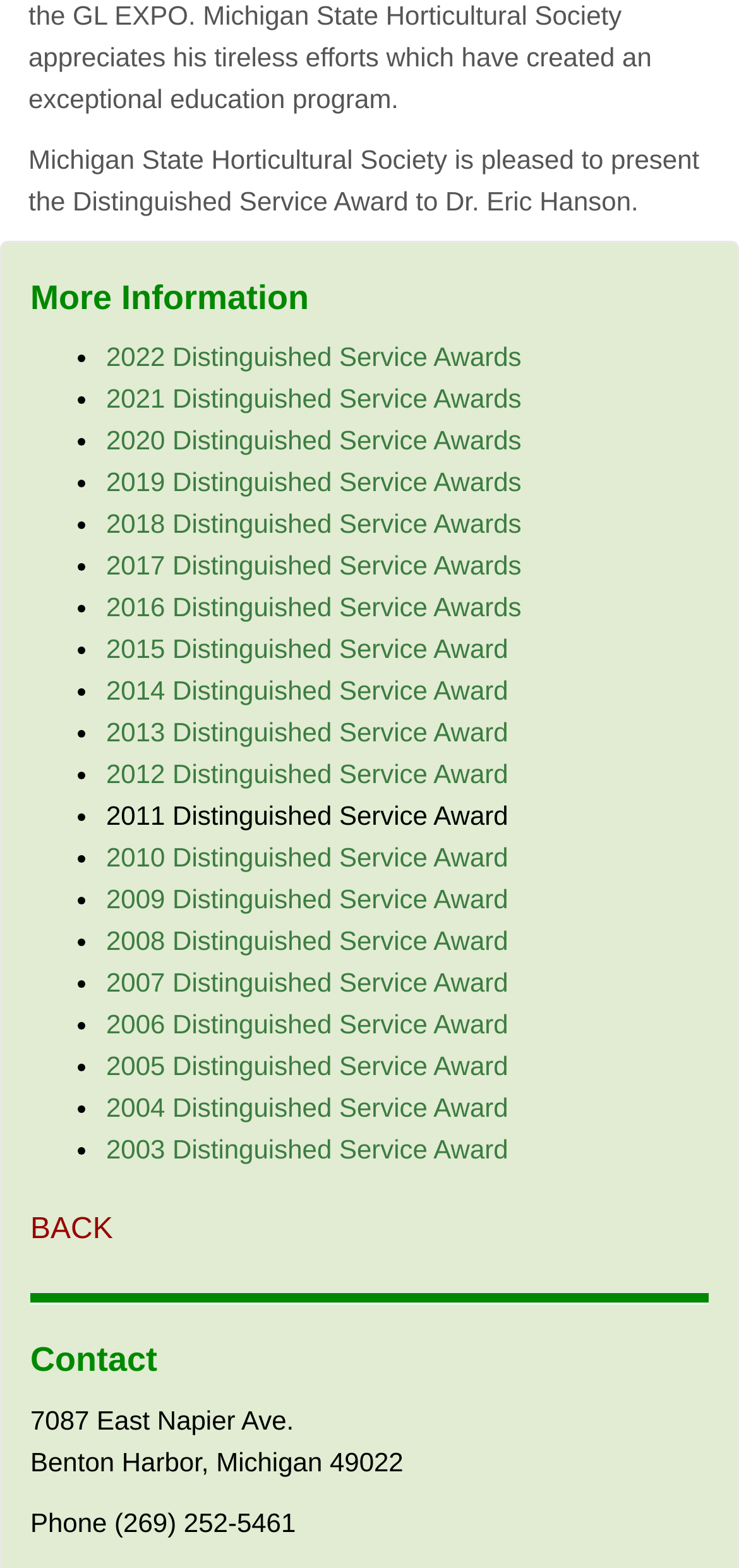Please specify the bounding box coordinates in the format (top-left x, top-left y, bottom-right x, bottom-right y), with all values as floating point numbers between 0 and 1. Identify the bounding box of the UI element described by: 2004 Distinguished Service Award

[0.144, 0.697, 0.688, 0.716]